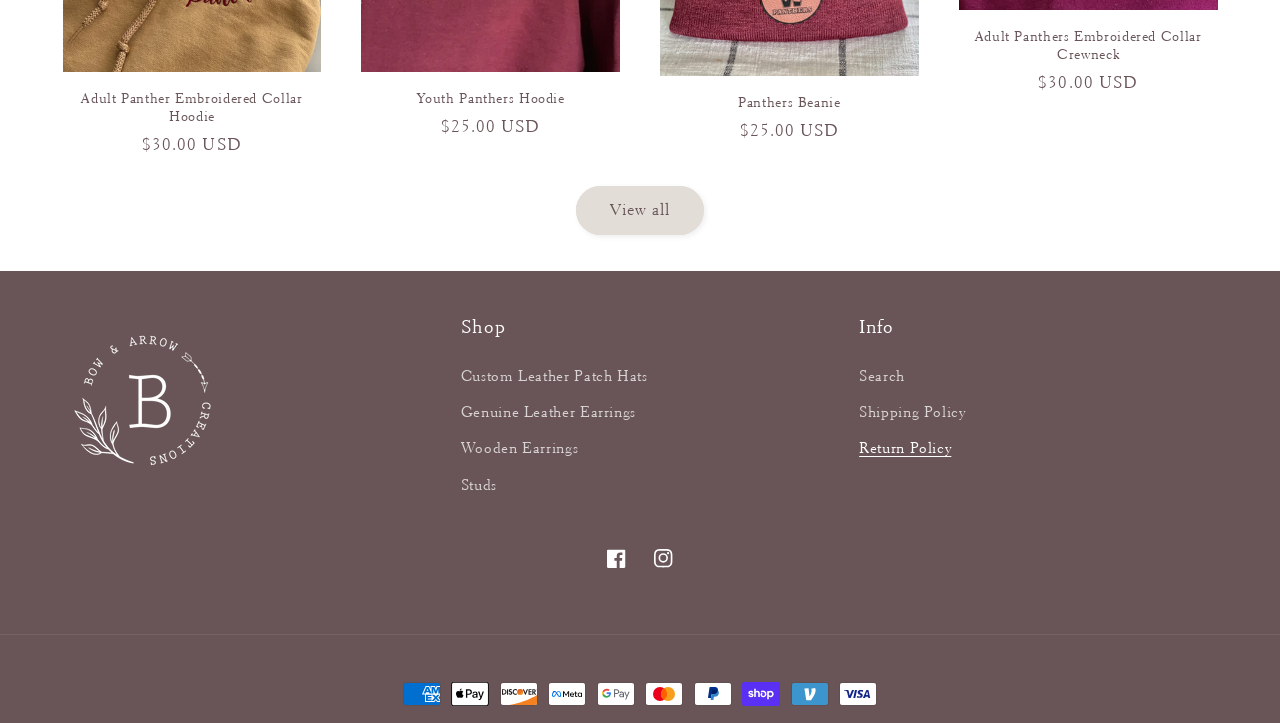By analyzing the image, answer the following question with a detailed response: What type of products are being sold?

I looked at the various heading elements and found that they are all related to clothing and accessories, such as hoodies, crewnecks, and beanies, which suggests that the website is selling clothing and accessories.